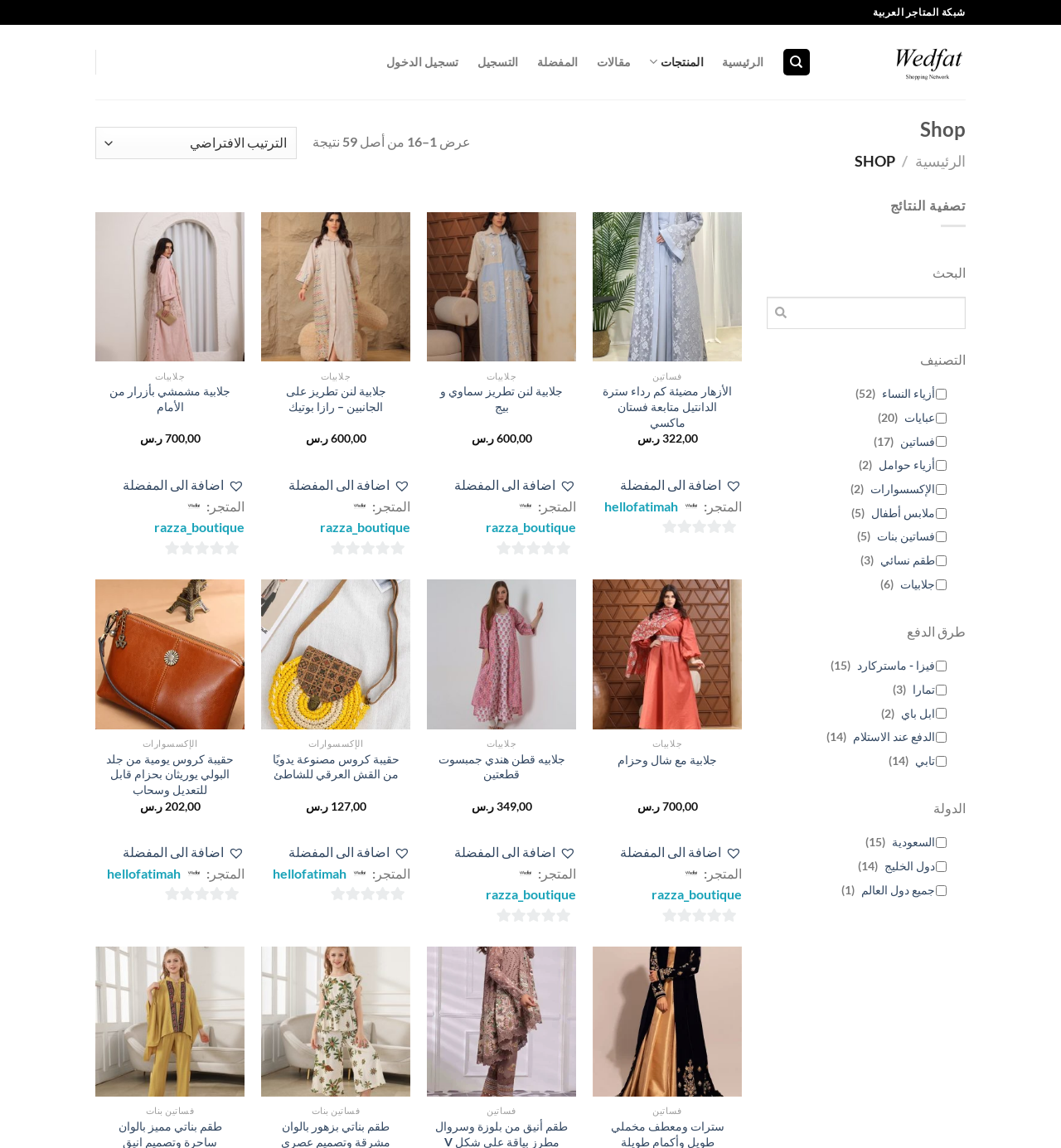What is the price of the first product?
Please ensure your answer to the question is detailed and covers all necessary aspects.

The price of the first product can be found below the product name 'الأزهار مضيئة كم رداء سترة الدانتيل متابعة فستان ماكسي', which is 322,00 ر.س.